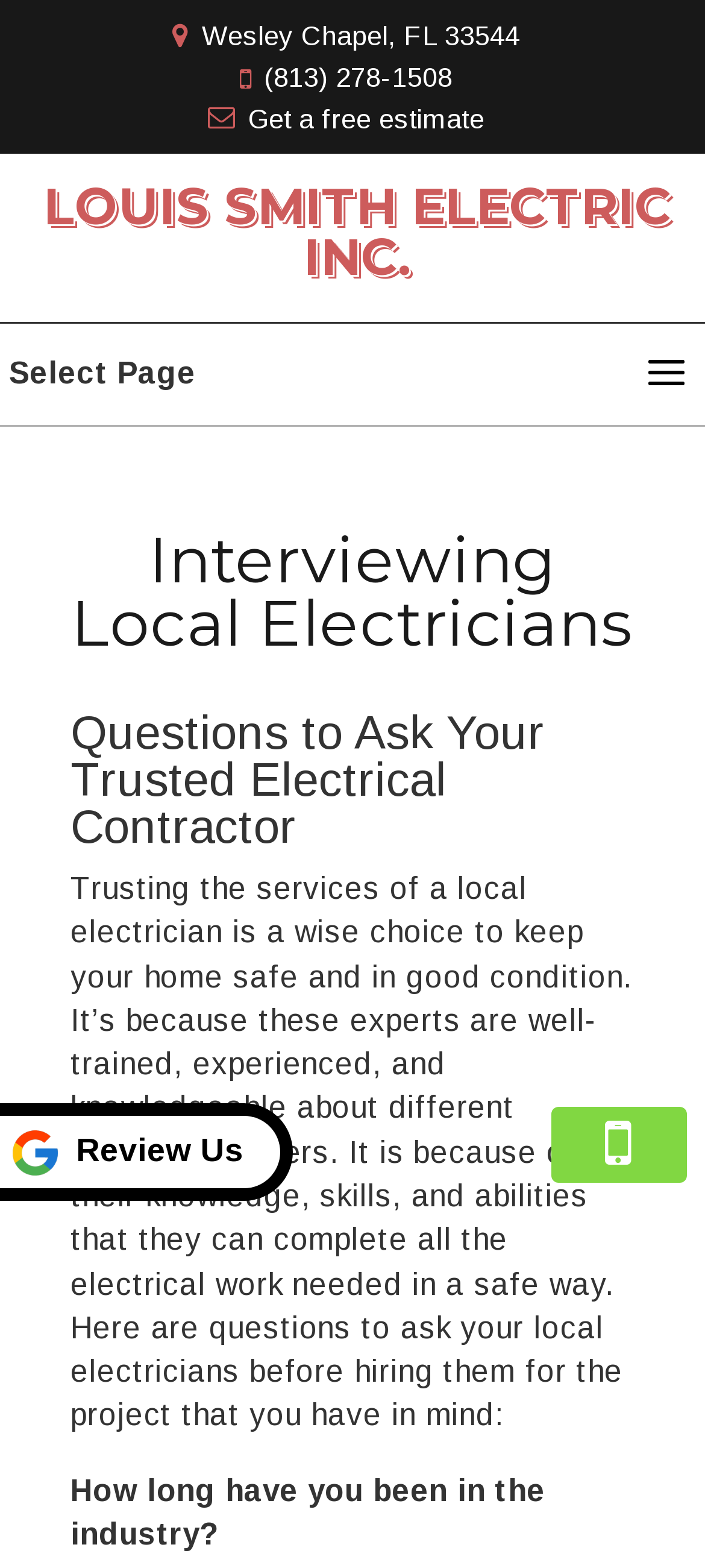What is the phone number of Louis Smith Electric Inc.?
Look at the image and respond with a one-word or short phrase answer.

(813) 278-1508